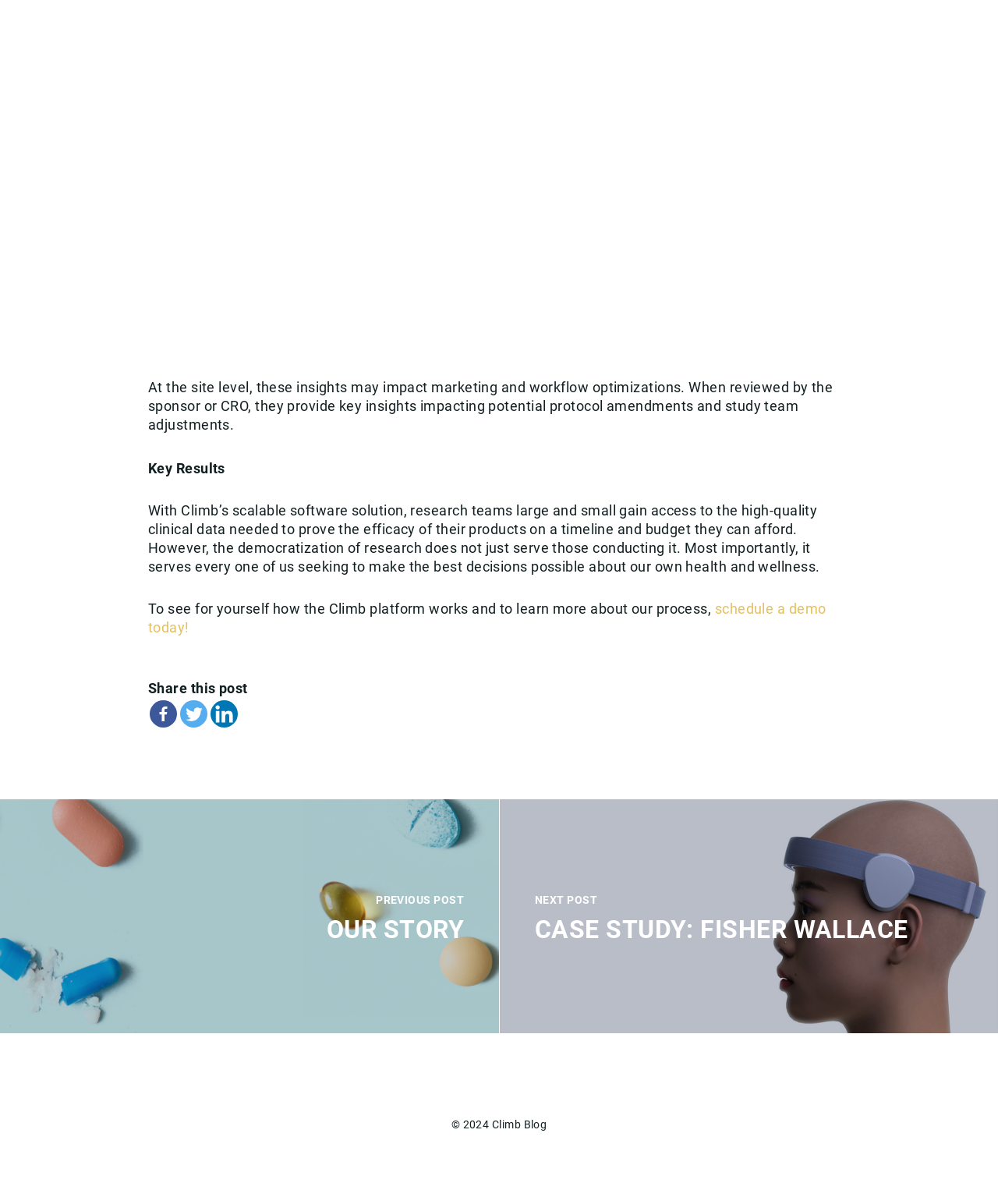Analyze the image and answer the question with as much detail as possible: 
What is the relationship between Climb and the blog?

The webpage has a footer section that displays the text '© 2024 Climb Blog', which suggests that the blog is owned or operated by Climb. This implies that the blog is a platform for Climb to share its thoughts, experiences, and expertise in the field of research.